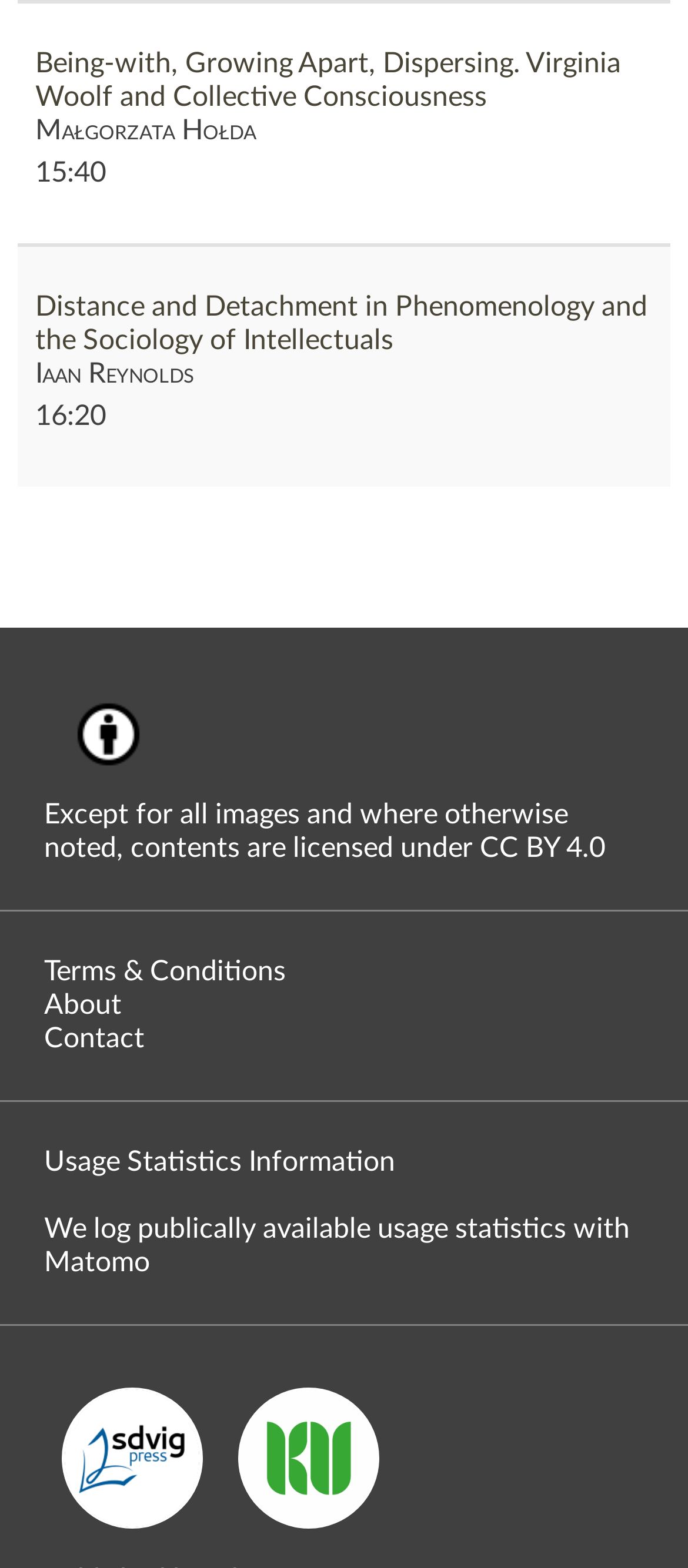Kindly determine the bounding box coordinates of the area that needs to be clicked to fulfill this instruction: "Check the time '15:40'".

[0.051, 0.101, 0.154, 0.119]